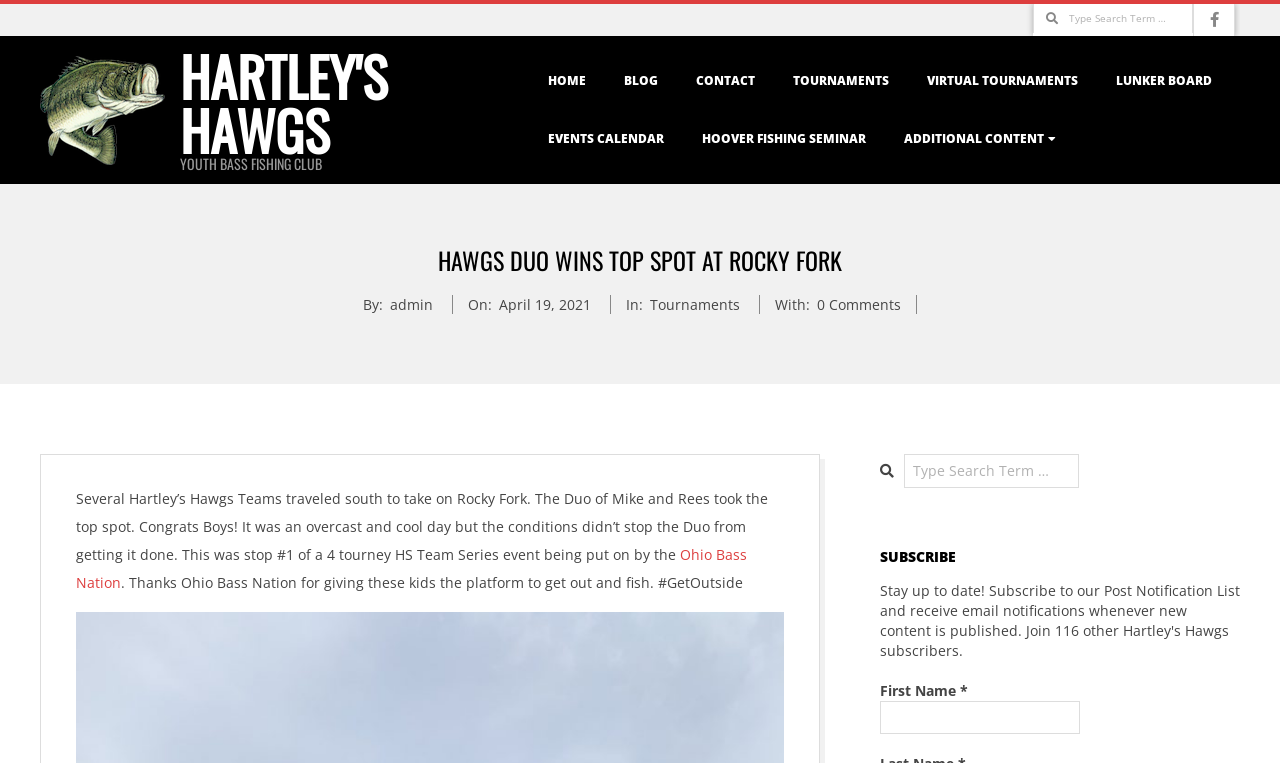What is the date and time of the article about the Hawgs Duo winning the top spot?
Respond to the question with a single word or phrase according to the image.

Monday, April 19, 2021, 5:57 pm